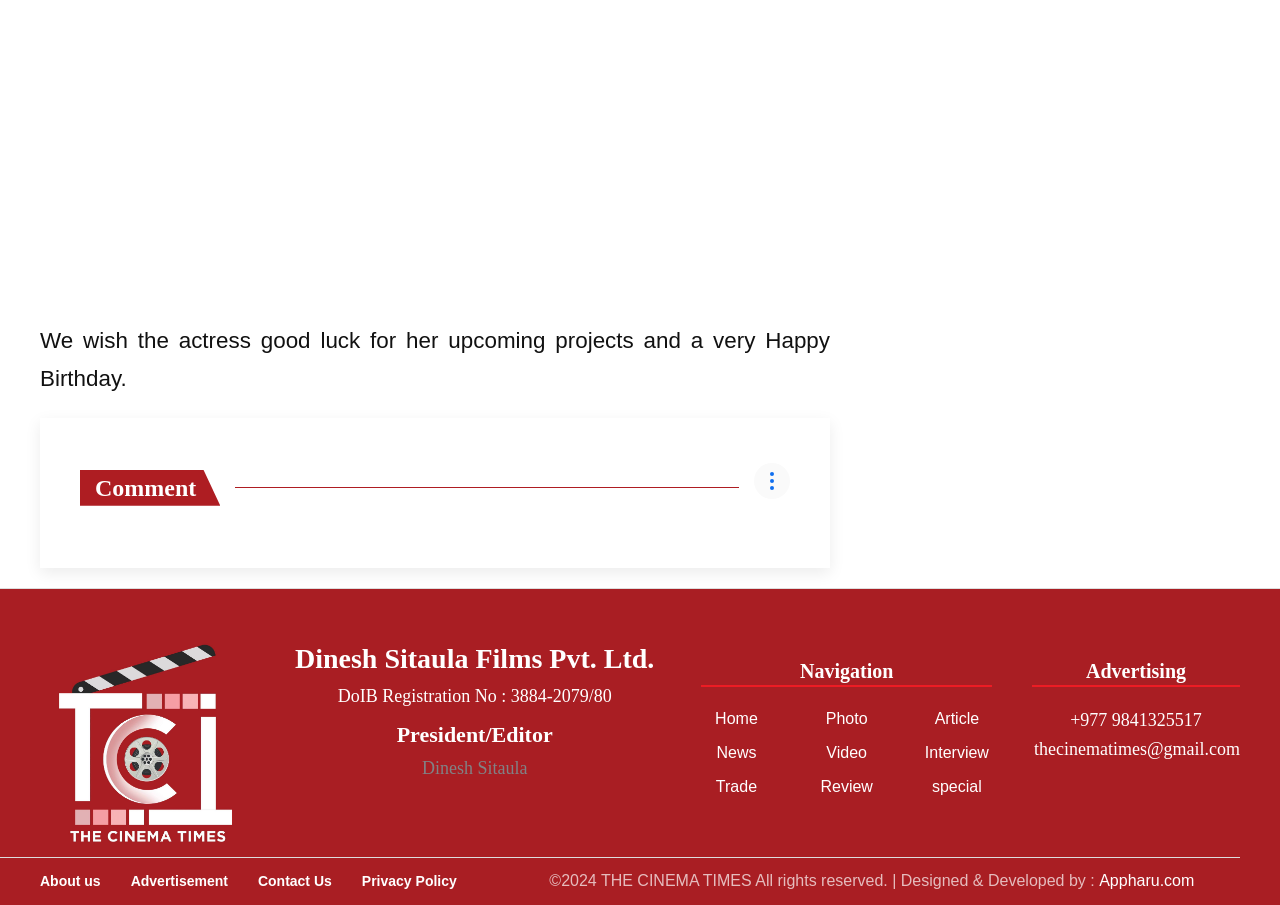Provide a brief response to the question below using one word or phrase:
What is the name of the person mentioned as President/Editor on the webpage?

Dinesh Sitaula